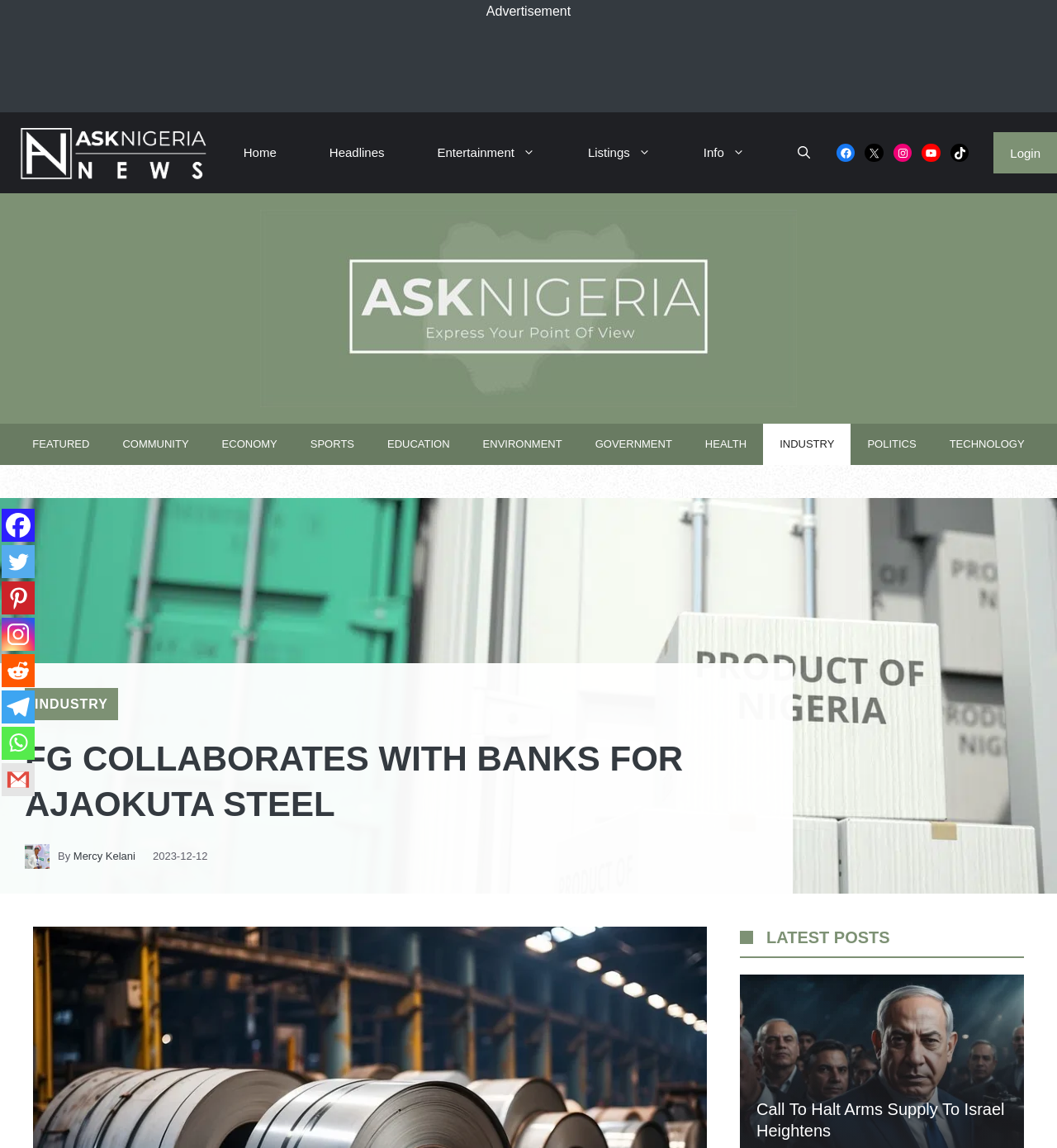Extract the bounding box for the UI element that matches this description: "Login".

[0.94, 0.115, 1.0, 0.151]